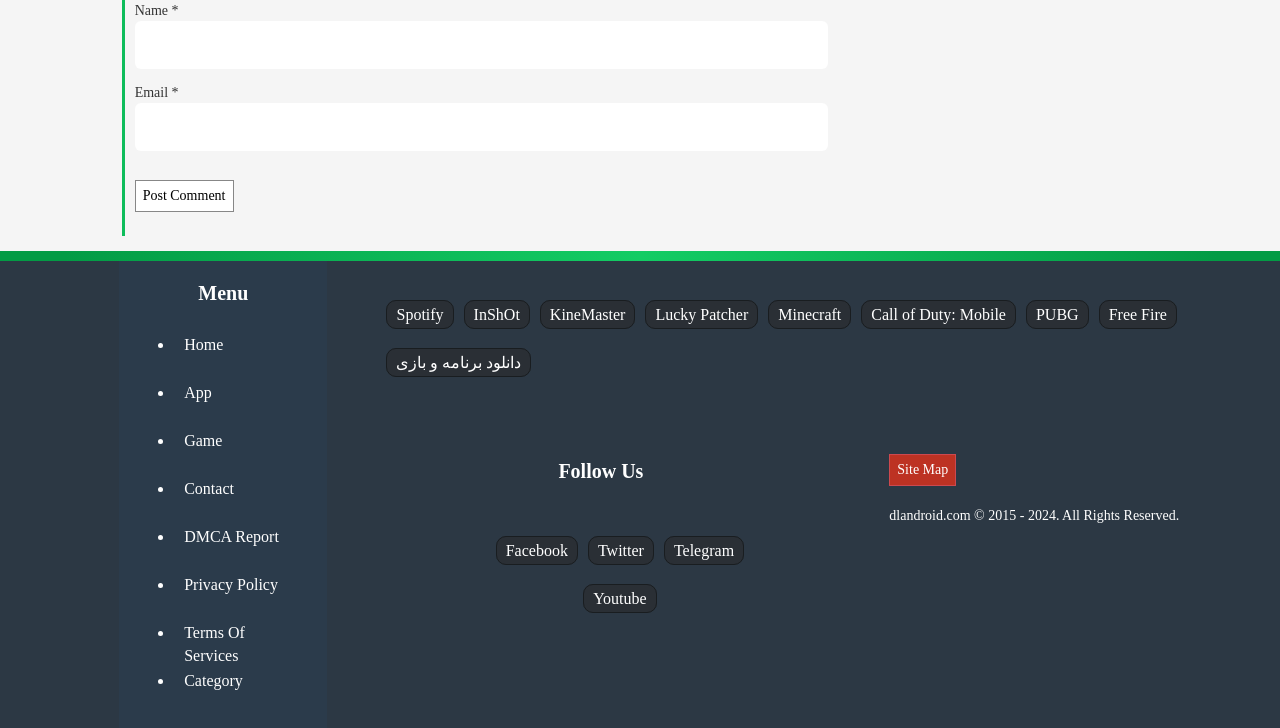How many social media links are listed under 'Follow Us'?
Please give a detailed answer to the question using the information shown in the image.

The 'Follow Us' section lists four social media links: Facebook, Twitter, Telegram, and Youtube, which suggests that the website has a presence on these four social media platforms.